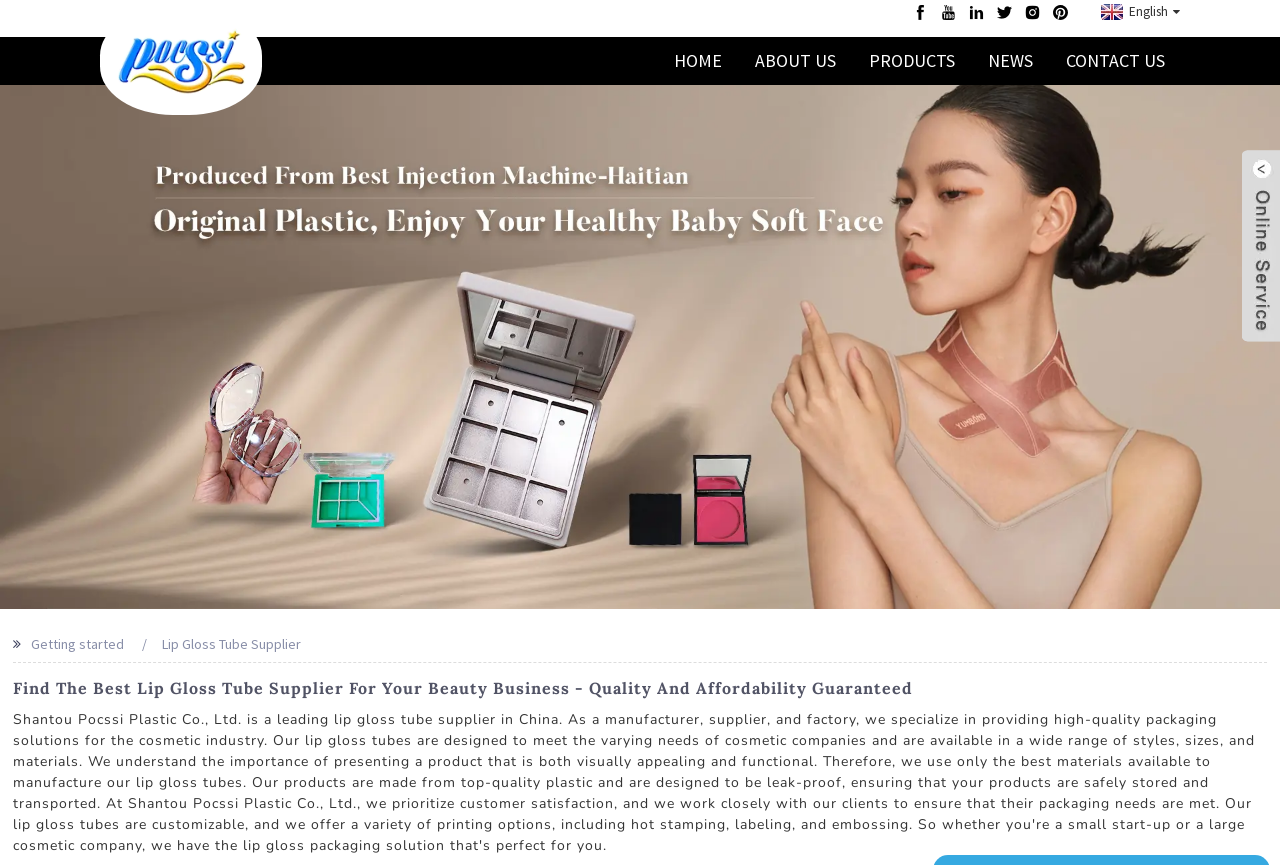Please specify the bounding box coordinates of the element that should be clicked to execute the given instruction: 'View the logo'. Ensure the coordinates are four float numbers between 0 and 1, expressed as [left, top, right, bottom].

[0.091, 0.058, 0.193, 0.079]